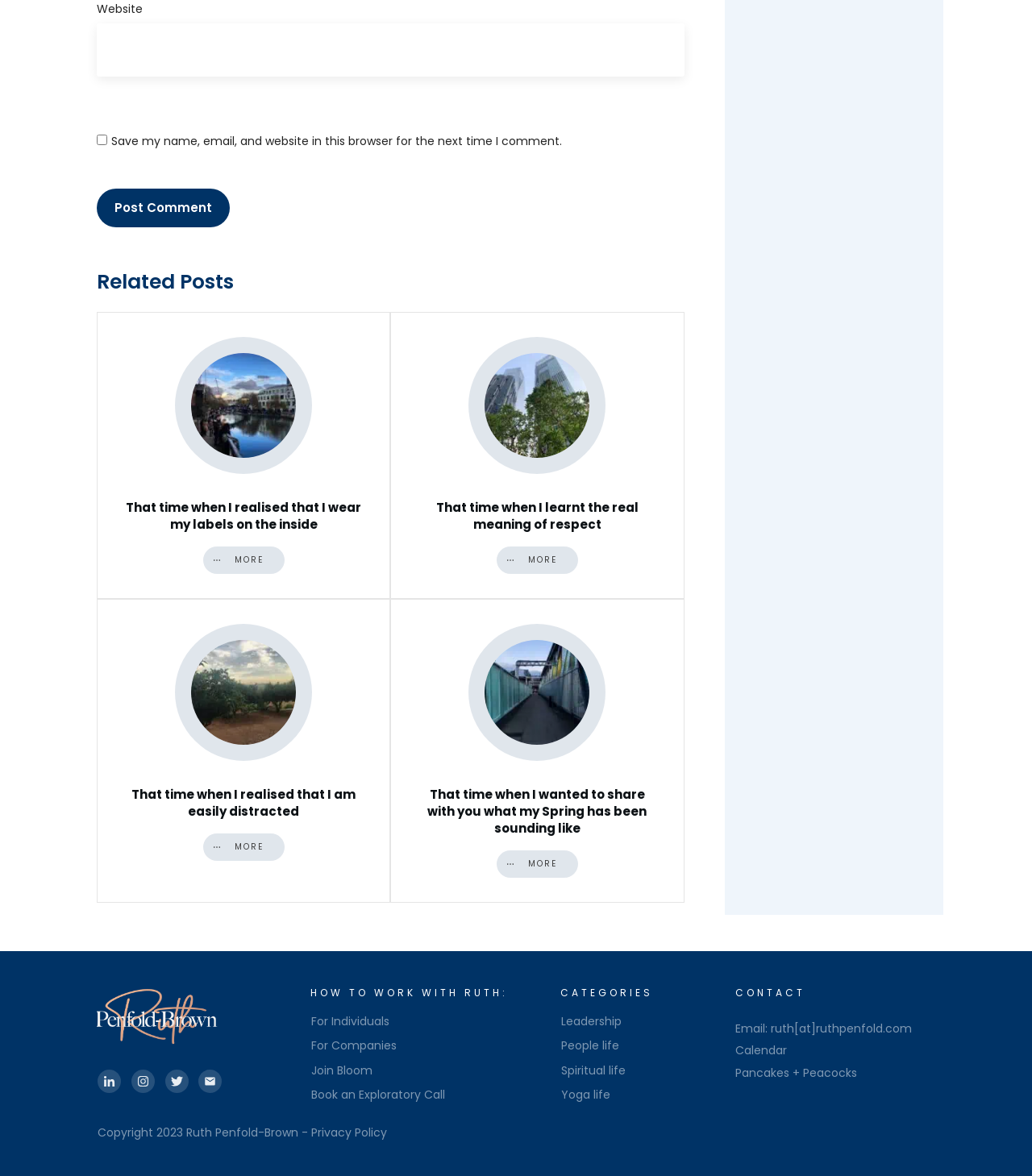Using the provided element description, identify the bounding box coordinates as (top-left x, top-left y, bottom-right x, bottom-right y). Ensure all values are between 0 and 1. Description: parent_node: Website name="url"

[0.094, 0.02, 0.663, 0.065]